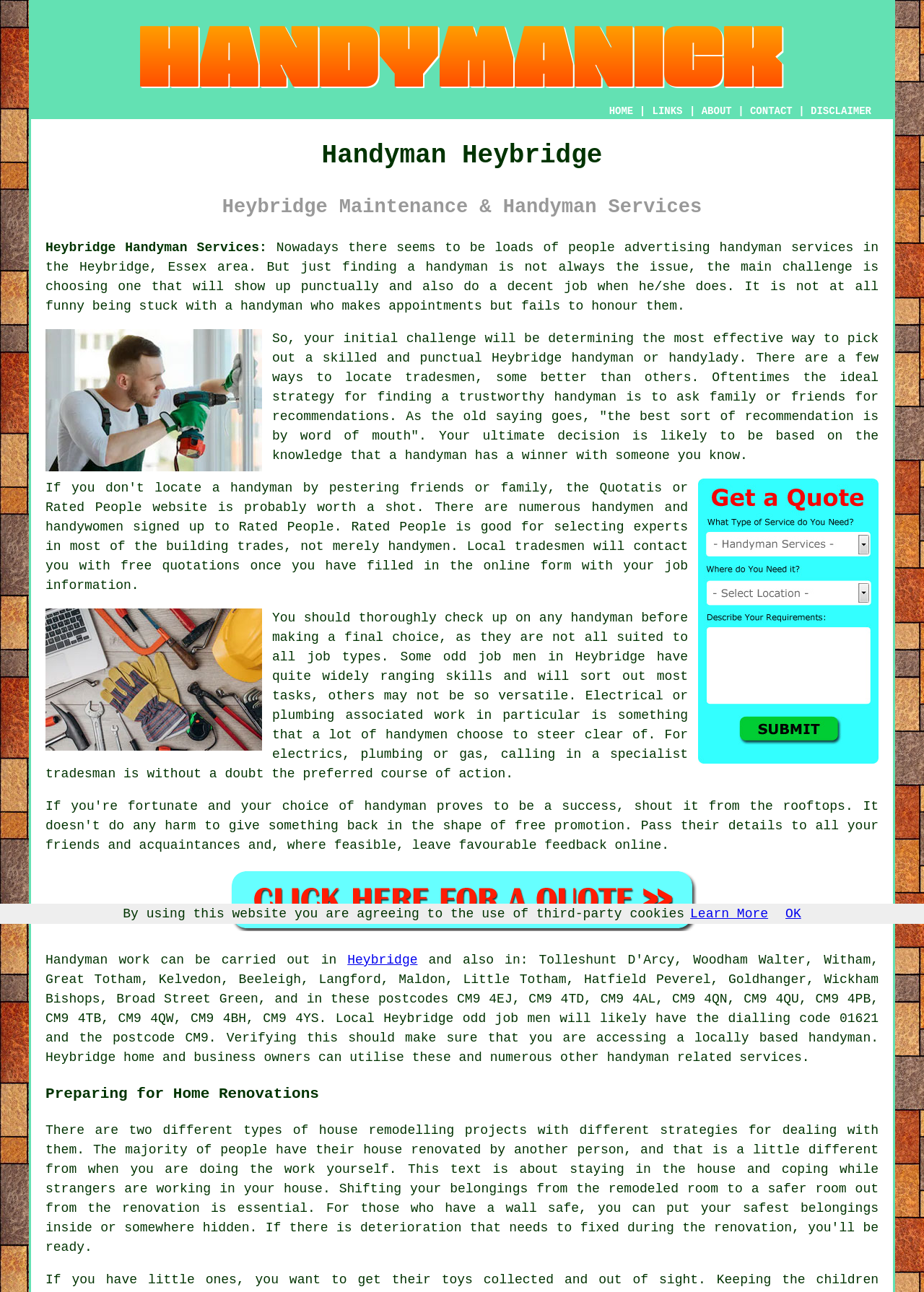Please answer the following query using a single word or phrase: 
What type of work should you not ask a handyman to do?

Electrical or plumbing work